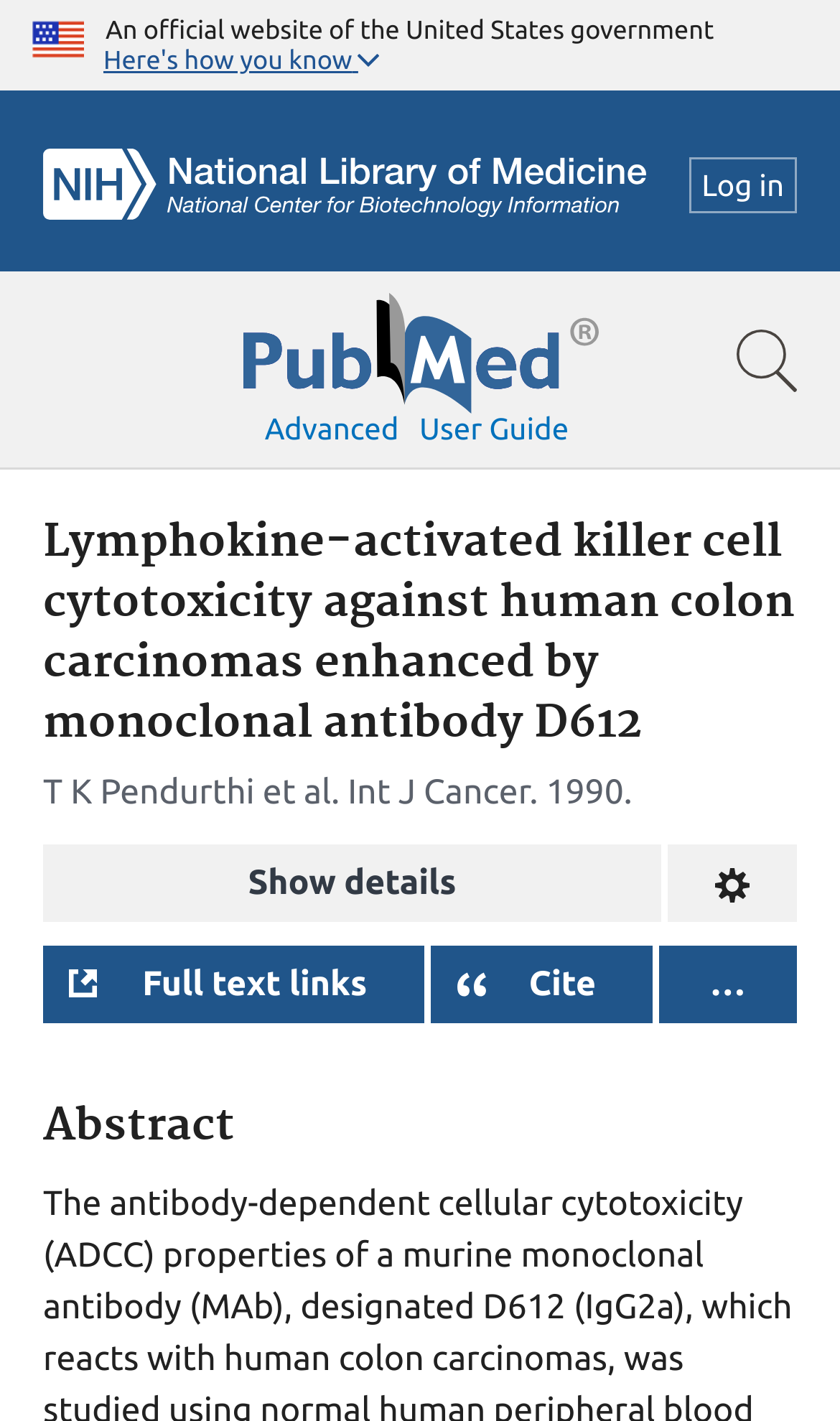Produce a meticulous description of the webpage.

The webpage appears to be a scientific article page from PubMed, a government website. At the top left corner, there is a U.S. flag image, accompanied by a text stating "An official website of the United States government". Next to it, there is a button labeled "Here's how you know" and an NCBI logo.

On the top right corner, there is a log-in link and a search bar that spans the entire width of the page. The search bar contains a PubMed logo and a link to show the search bar. Below the search bar, there are links to "Advanced" search and a "User guide".

The main content of the page is divided into two sections. The top section contains the article title "Lymphokine-activated killer cell cytotoxicity against human colon carcinomas enhanced by monoclonal antibody D612" in a large font, followed by the authors' names, the journal name "Int J Cancer", and the publication year "1990".

The bottom section contains several buttons, including "Show details", "Change format", "Full text links", and "Cite". There is also an "Abstract" heading, but the abstract text itself is not provided in the accessibility tree.

Throughout the page, there are several images, including the U.S. flag, NCBI logo, PubMed logo, and NIH NLM logo. The layout is organized, with clear headings and concise text, making it easy to navigate and read.